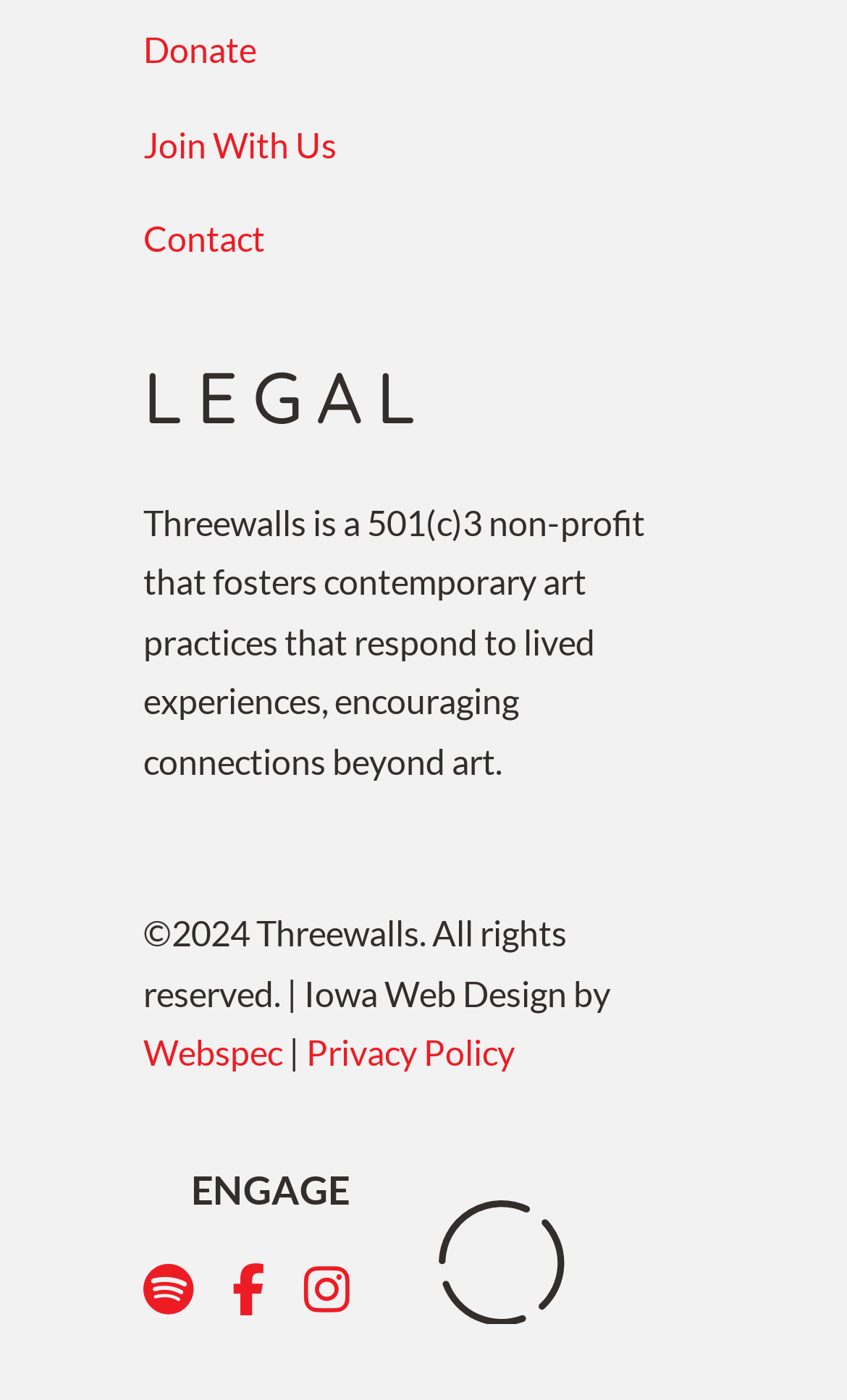Please identify the bounding box coordinates of the element I need to click to follow this instruction: "Contact us".

[0.169, 0.155, 0.313, 0.185]